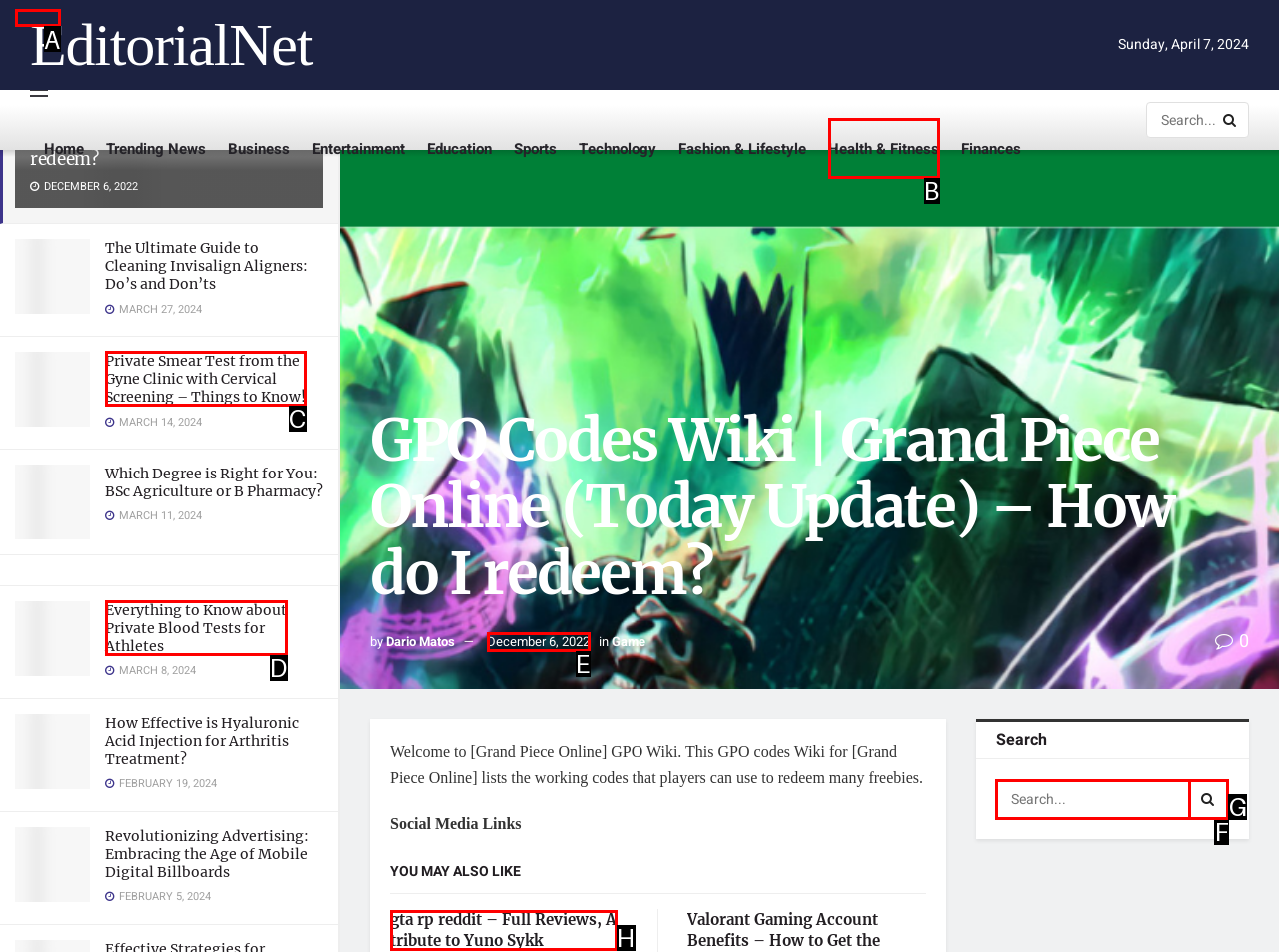Indicate which UI element needs to be clicked to fulfill the task: Check the latest news
Answer with the letter of the chosen option from the available choices directly.

A